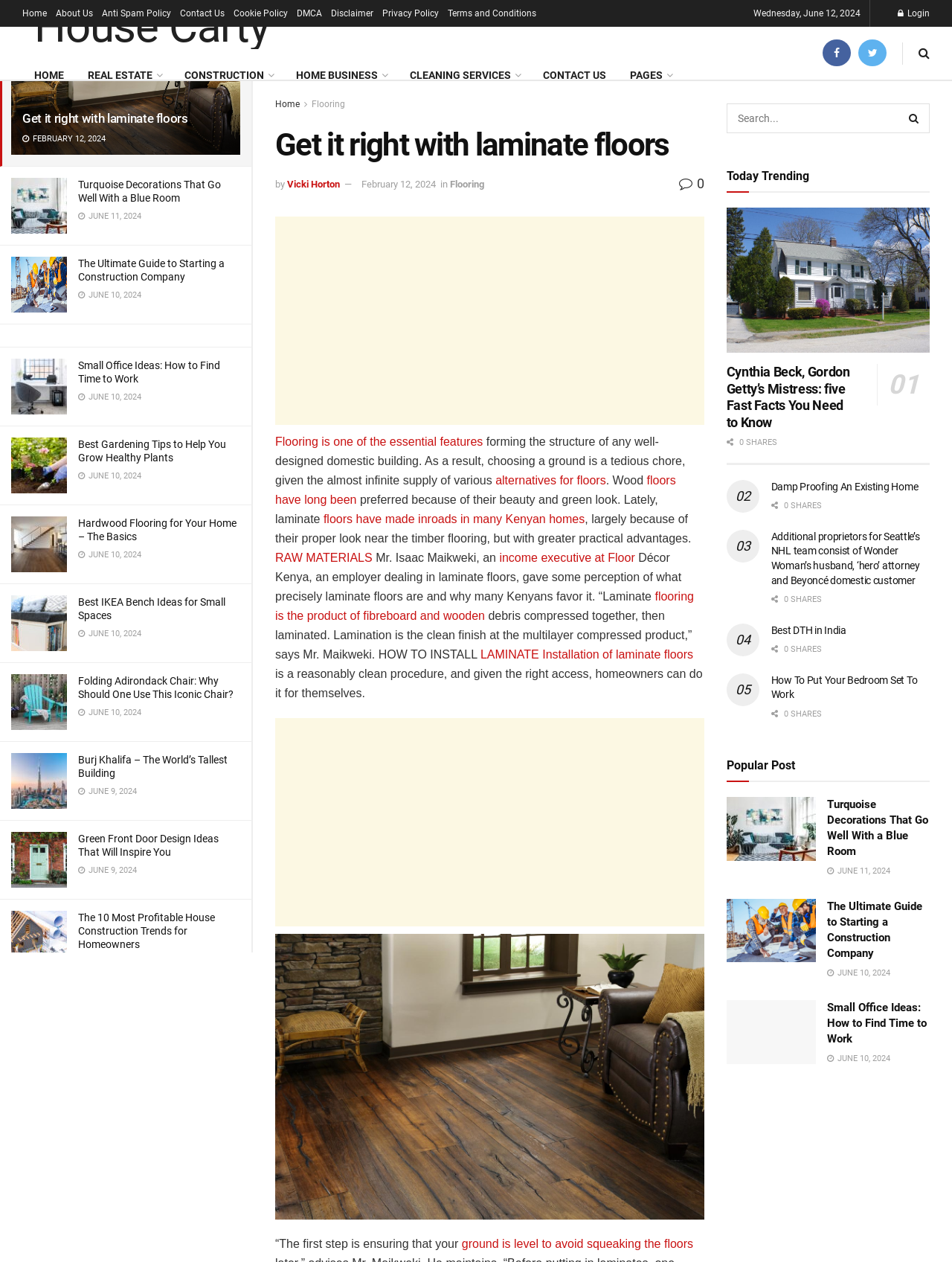Please determine the bounding box of the UI element that matches this description: LAMINATE Installation of laminate floors. The coordinates should be given as (top-left x, top-left y, bottom-right x, bottom-right y), with all values between 0 and 1.

[0.505, 0.513, 0.728, 0.524]